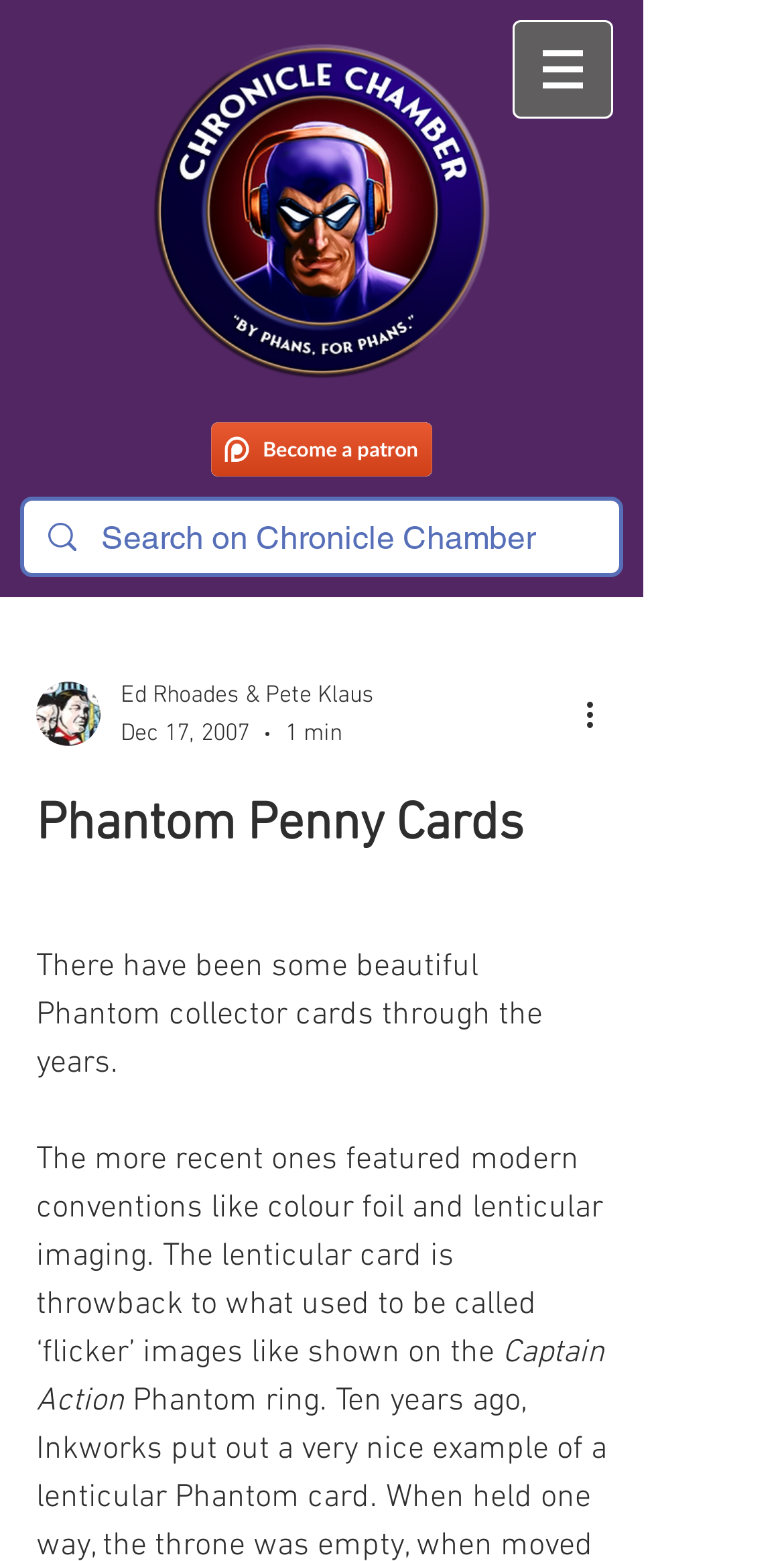Identify the bounding box coordinates for the UI element described as: "aria-label="More actions"". The coordinates should be provided as four floats between 0 and 1: [left, top, right, bottom].

[0.738, 0.442, 0.8, 0.473]